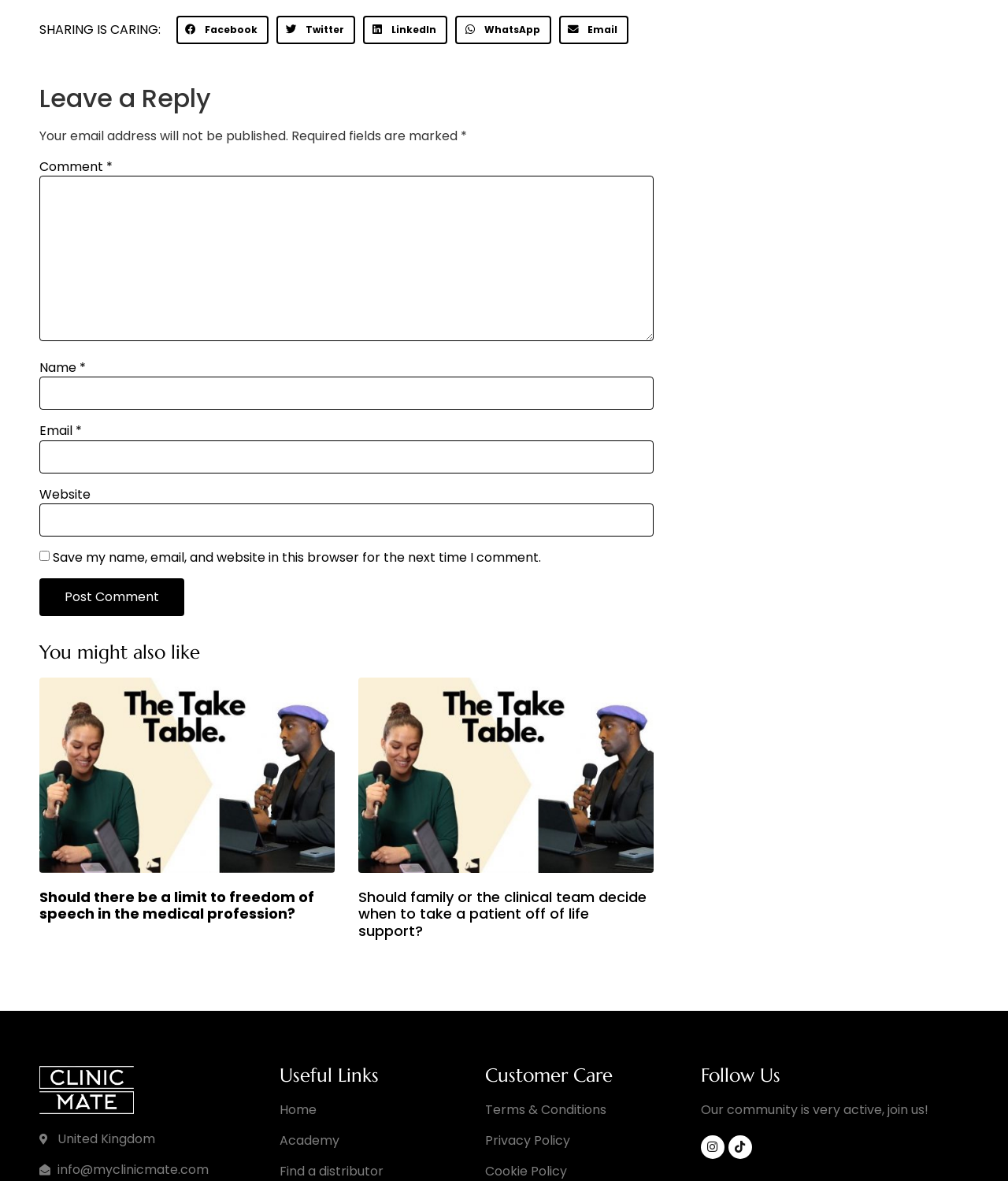Determine the bounding box coordinates of the clickable region to carry out the instruction: "Share on Facebook".

[0.175, 0.013, 0.267, 0.037]